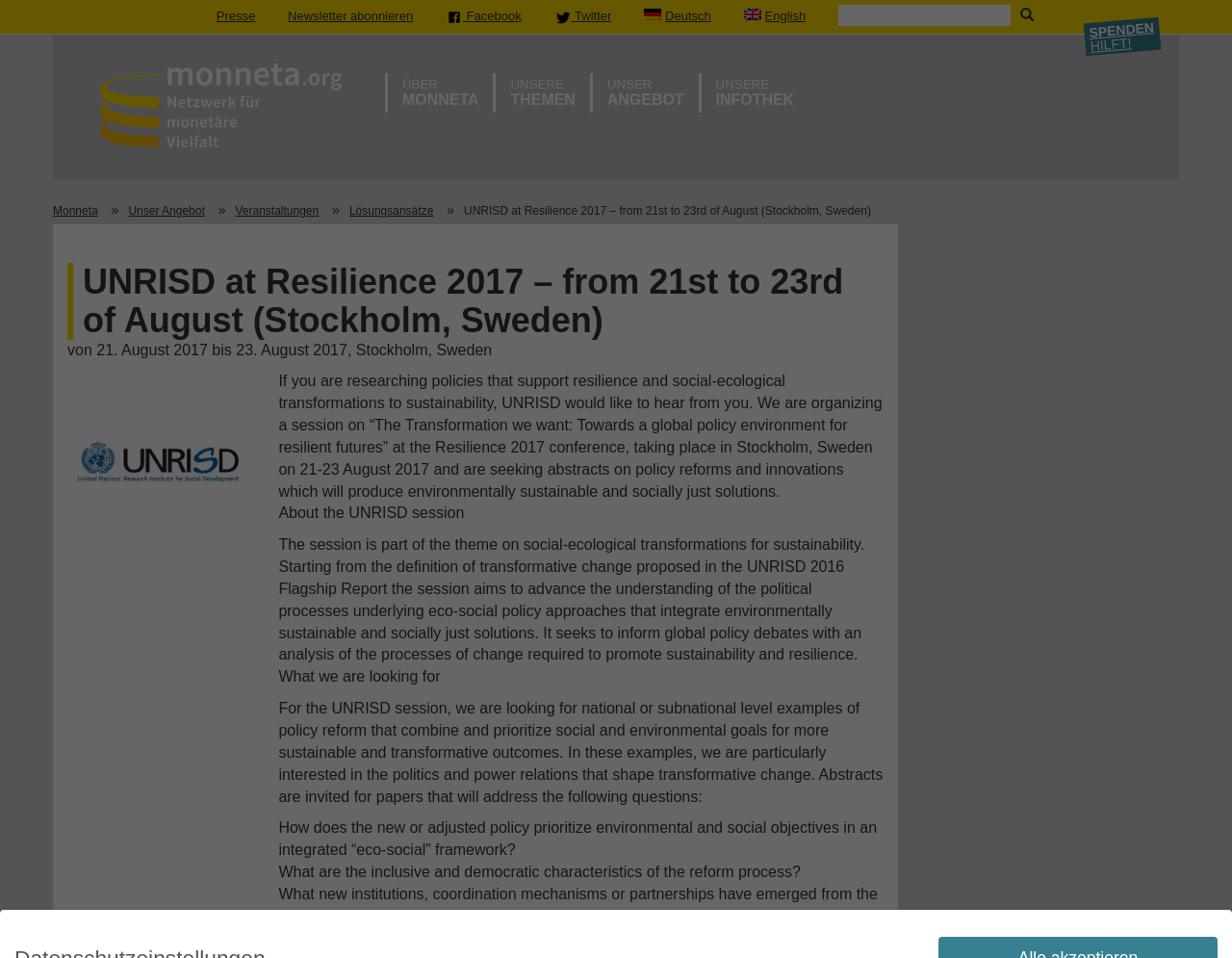Respond to the question below with a single word or phrase: What is the duration of the Resilience 2017 conference?

21-23 August 2017